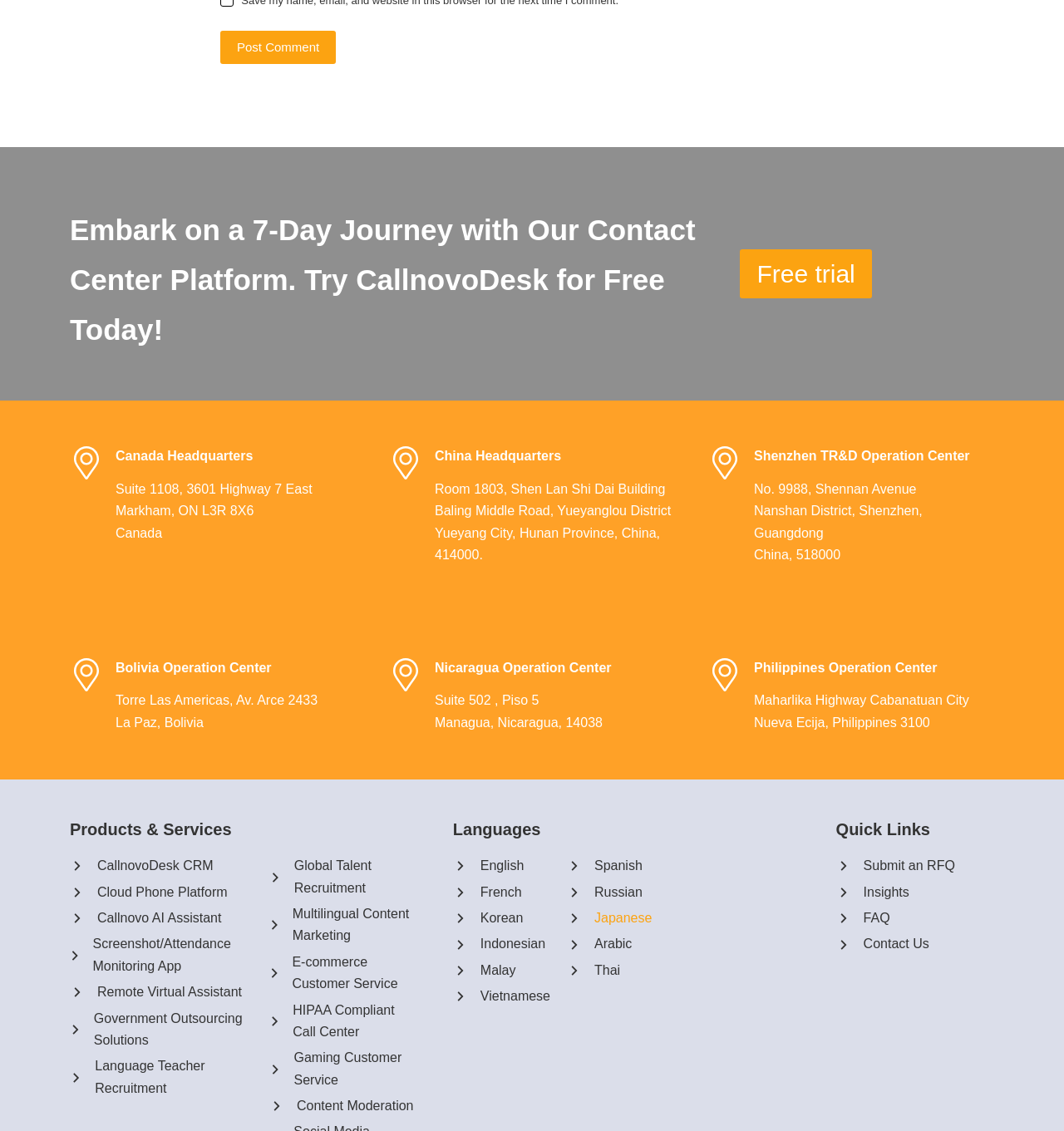Please find the bounding box coordinates for the clickable element needed to perform this instruction: "Start a free trial".

[0.696, 0.22, 0.819, 0.264]